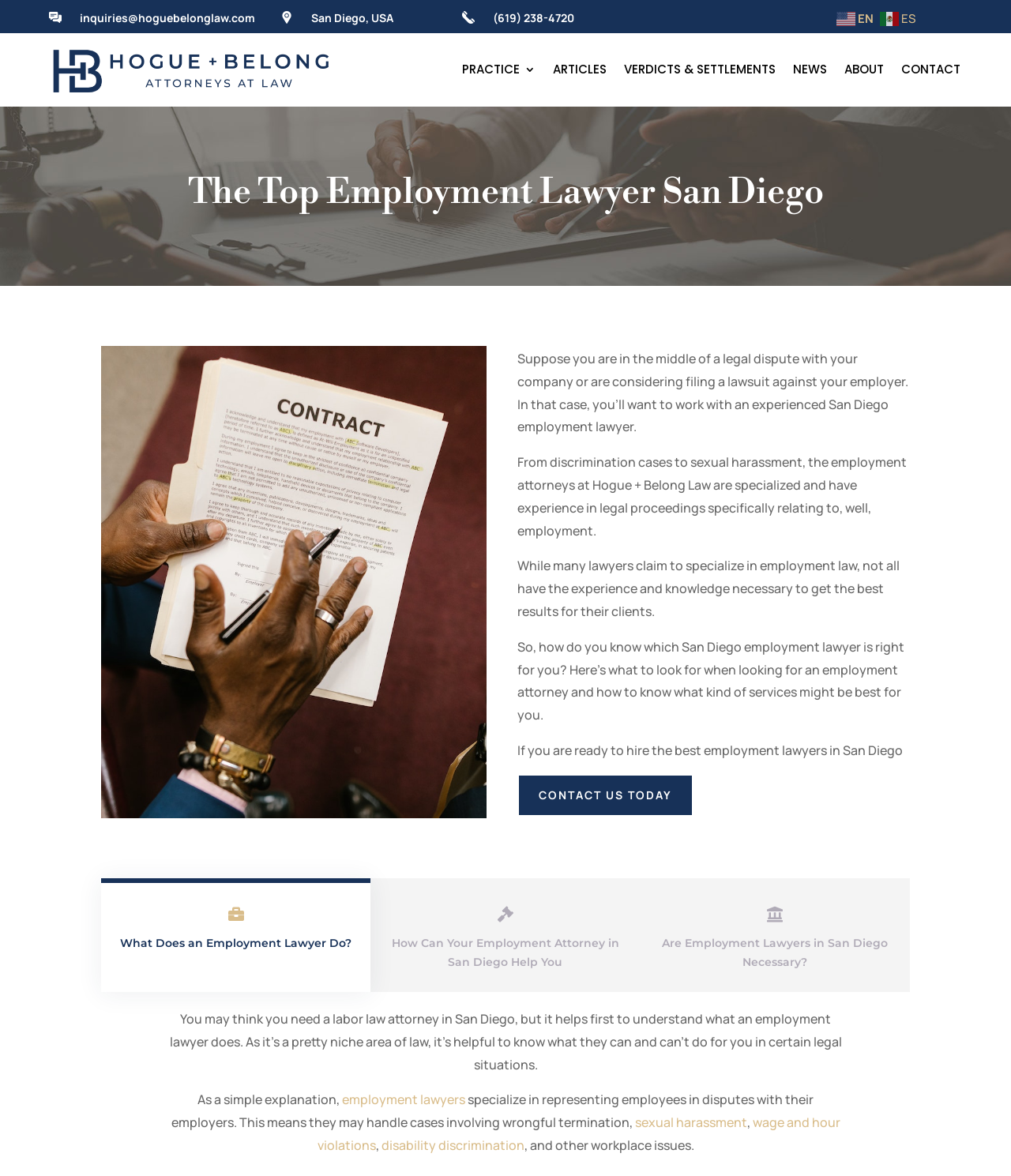Please extract the title of the webpage.

The Top Employment Lawyer San Diego